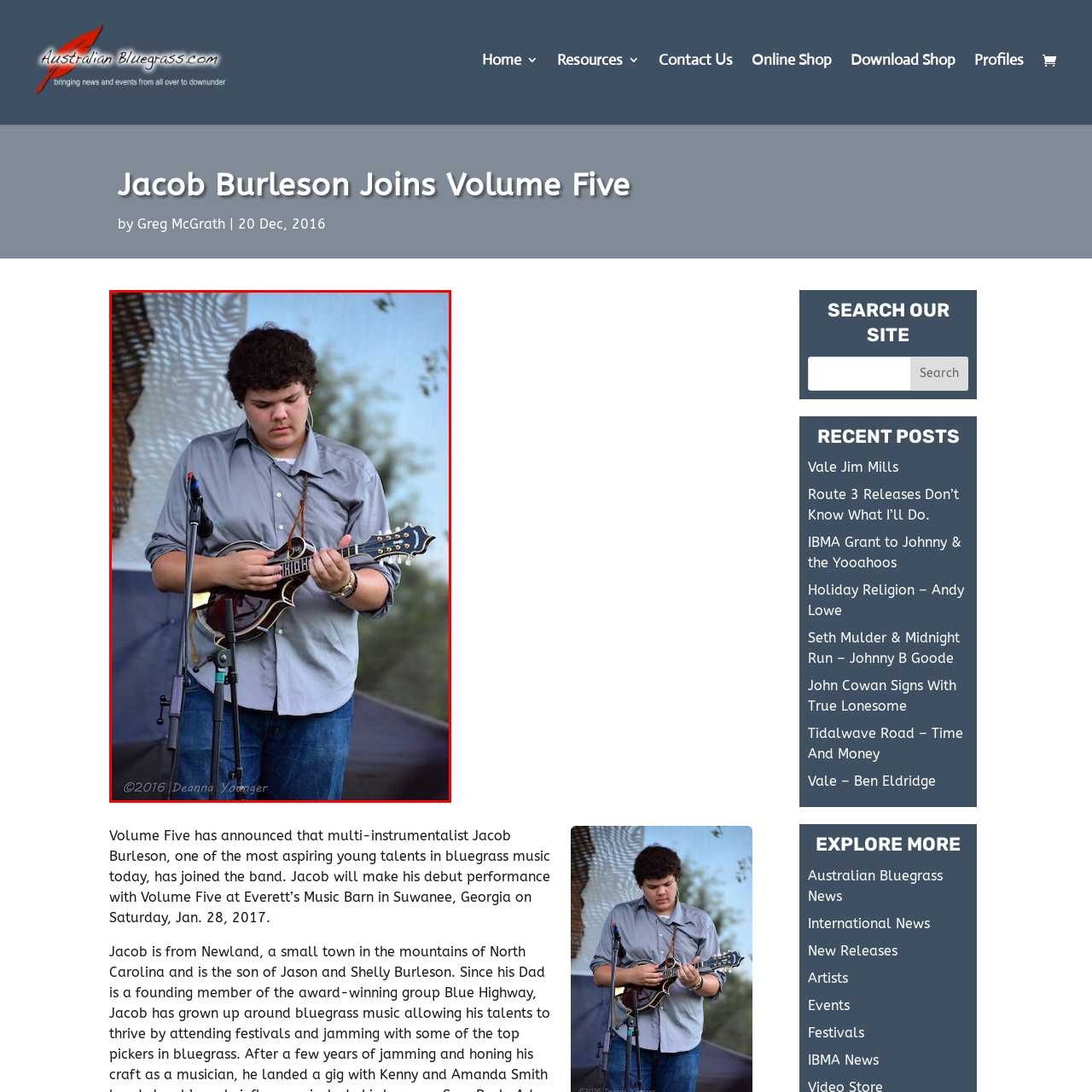What type of music is being performed?  
Observe the image highlighted by the red bounding box and supply a detailed response derived from the visual information in the image.

The image is described as being part of a festival or concert dedicated to bluegrass music, which suggests that the musician is performing bluegrass music.